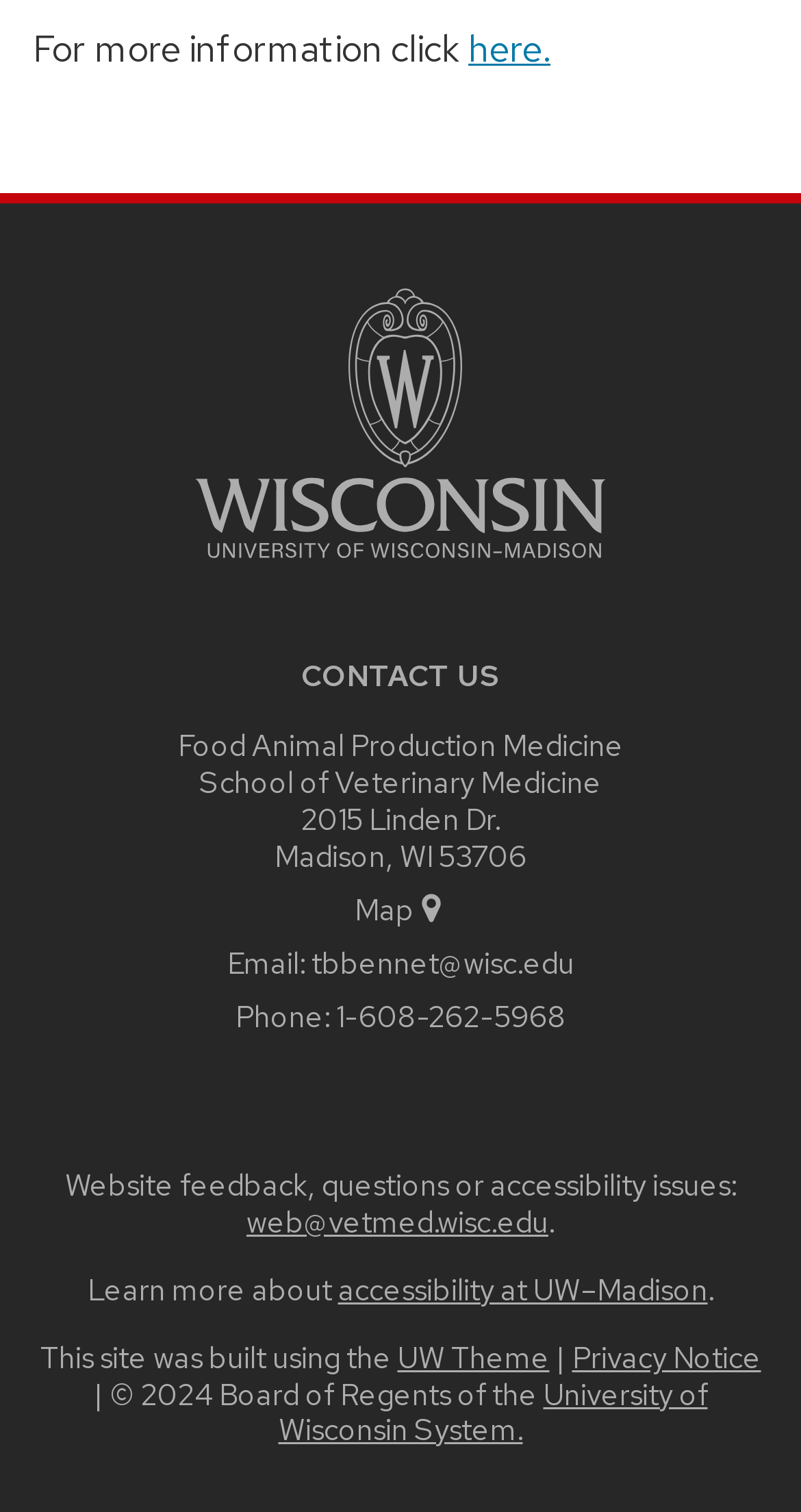What is the phone number for contact?
Please use the image to provide a one-word or short phrase answer.

1-608-262-5968